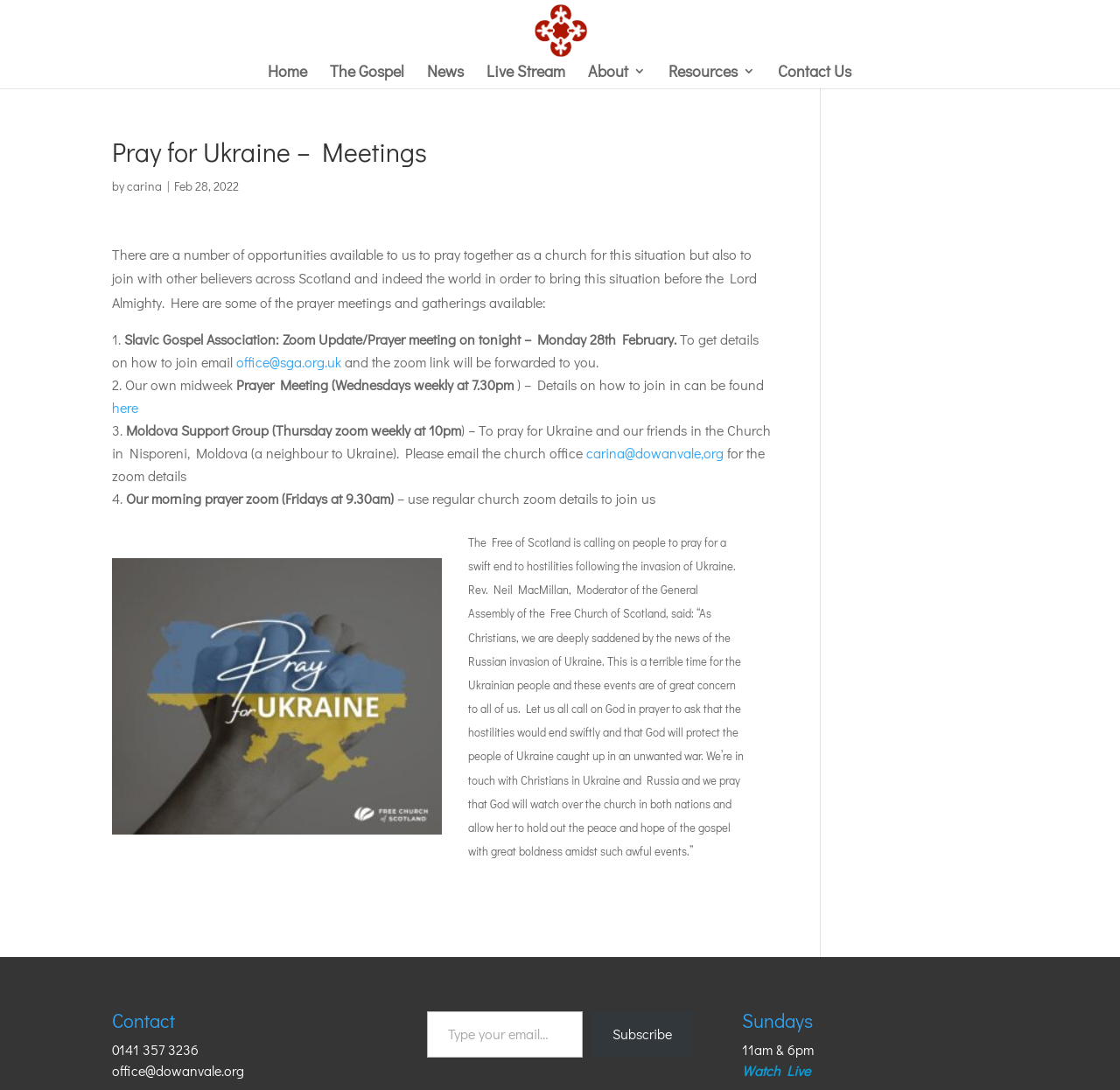How many prayer meetings are listed?
Provide an in-depth answer to the question, covering all aspects.

I counted the list markers in the article section, which indicate the start of each prayer meeting description. There are four list markers, corresponding to four prayer meetings.